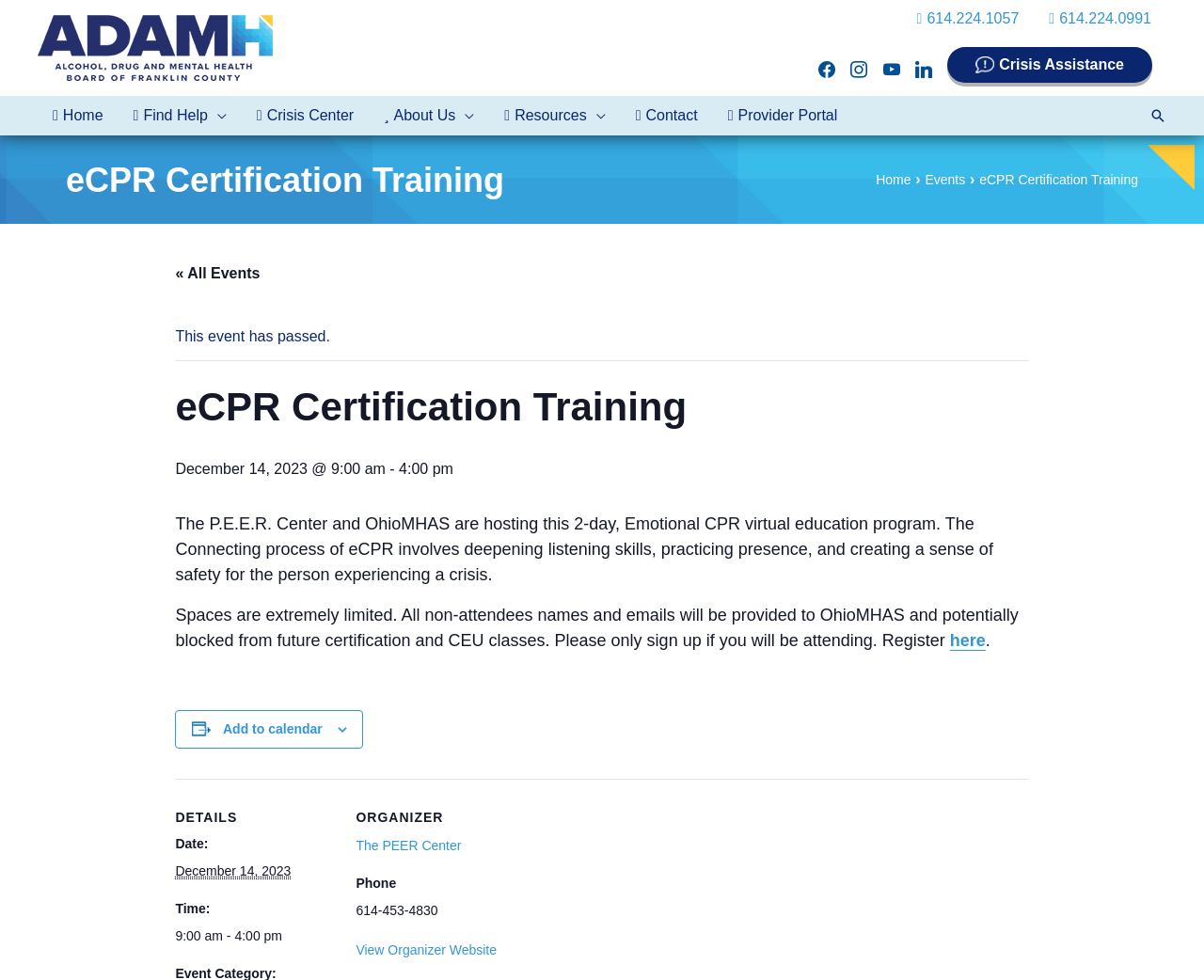What is the purpose of the 'Add to calendar' button?
Using the image, respond with a single word or phrase.

To add the event to a calendar